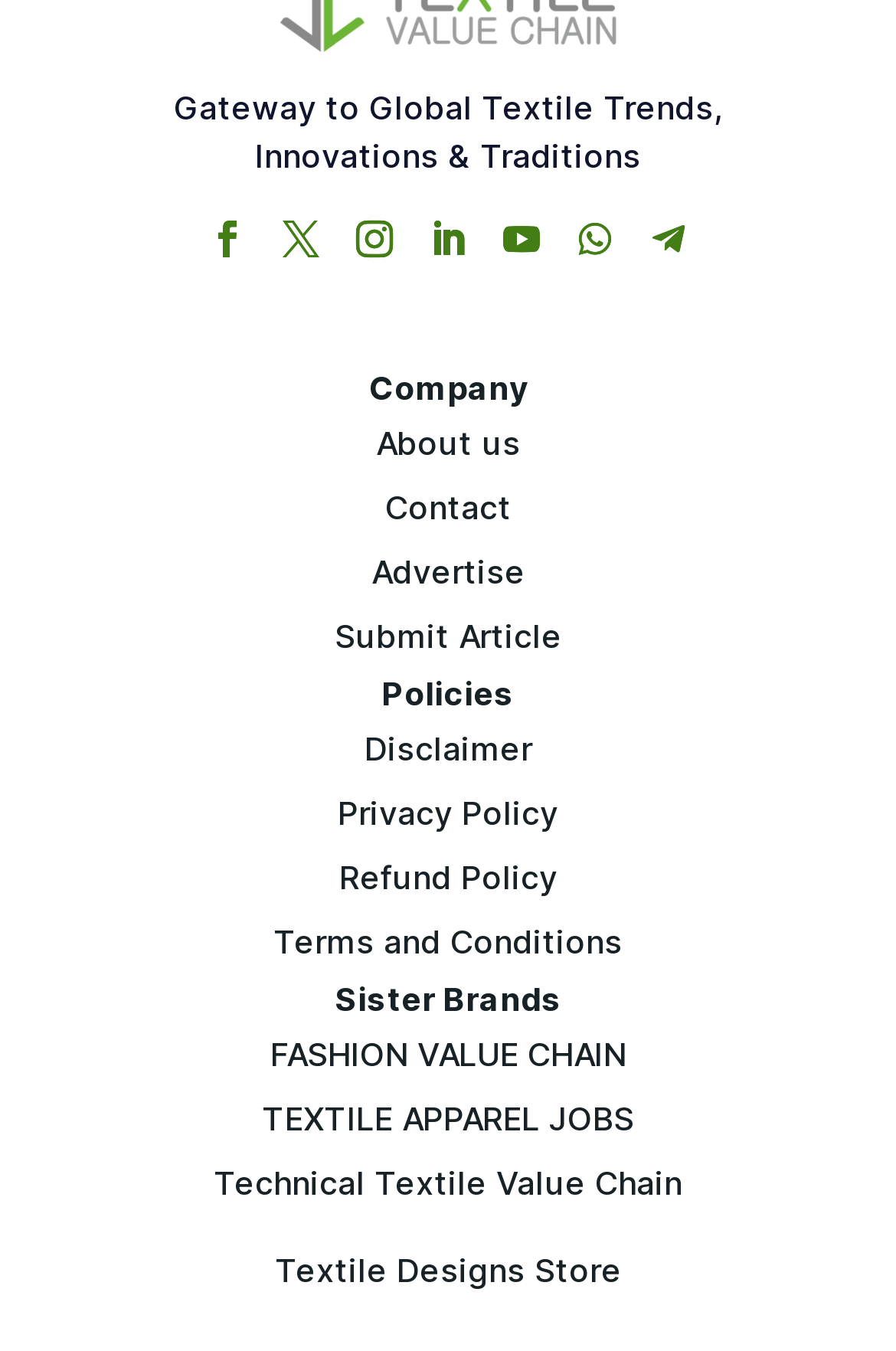Using the webpage screenshot and the element description Technical Textile Value Chain, determine the bounding box coordinates. Specify the coordinates in the format (top-left x, top-left y, bottom-right x, bottom-right y) with values ranging from 0 to 1.

[0.238, 0.861, 0.762, 0.89]